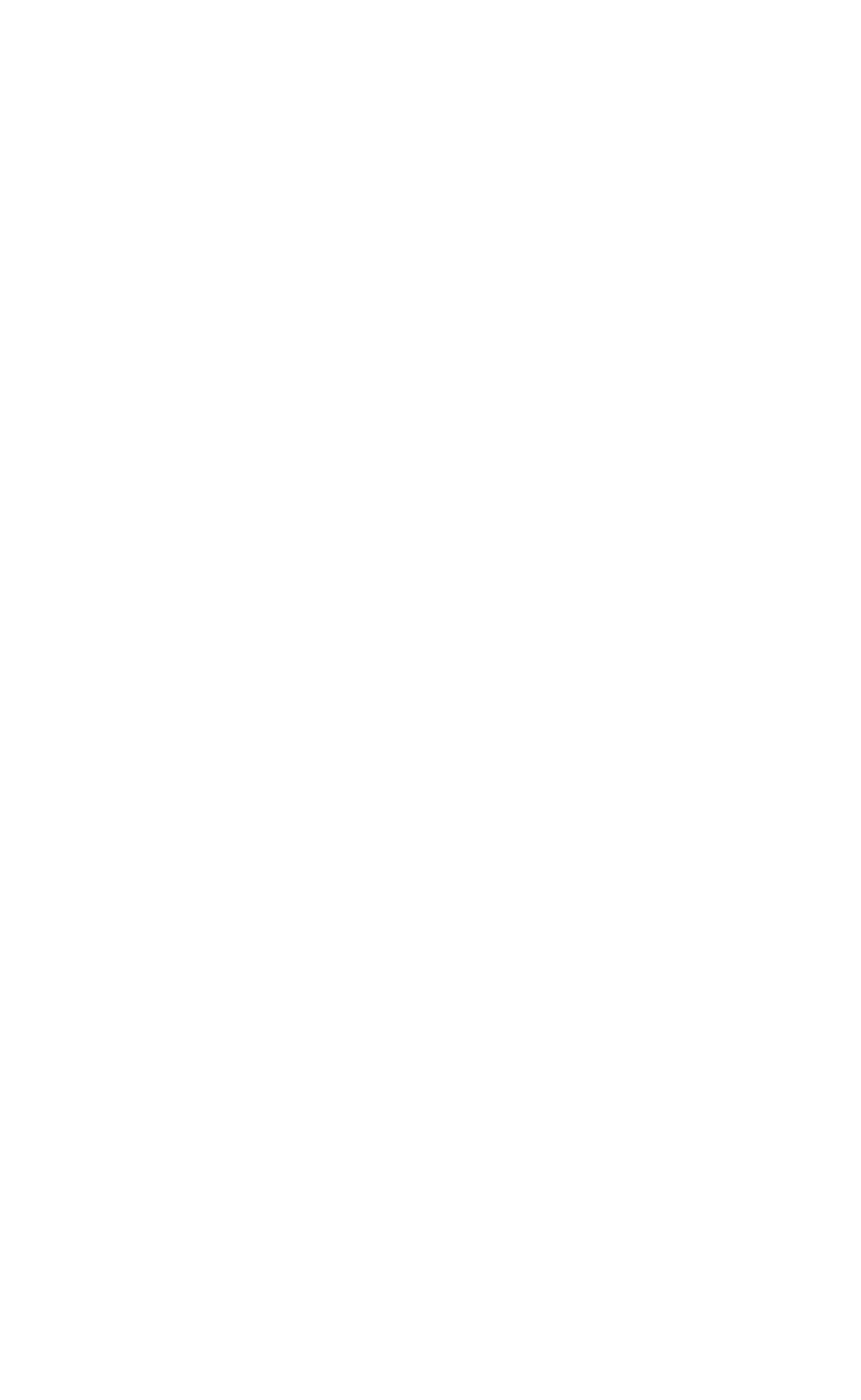Please identify the coordinates of the bounding box for the clickable region that will accomplish this instruction: "Watch Norma's YouTube videos".

[0.613, 0.252, 0.664, 0.327]